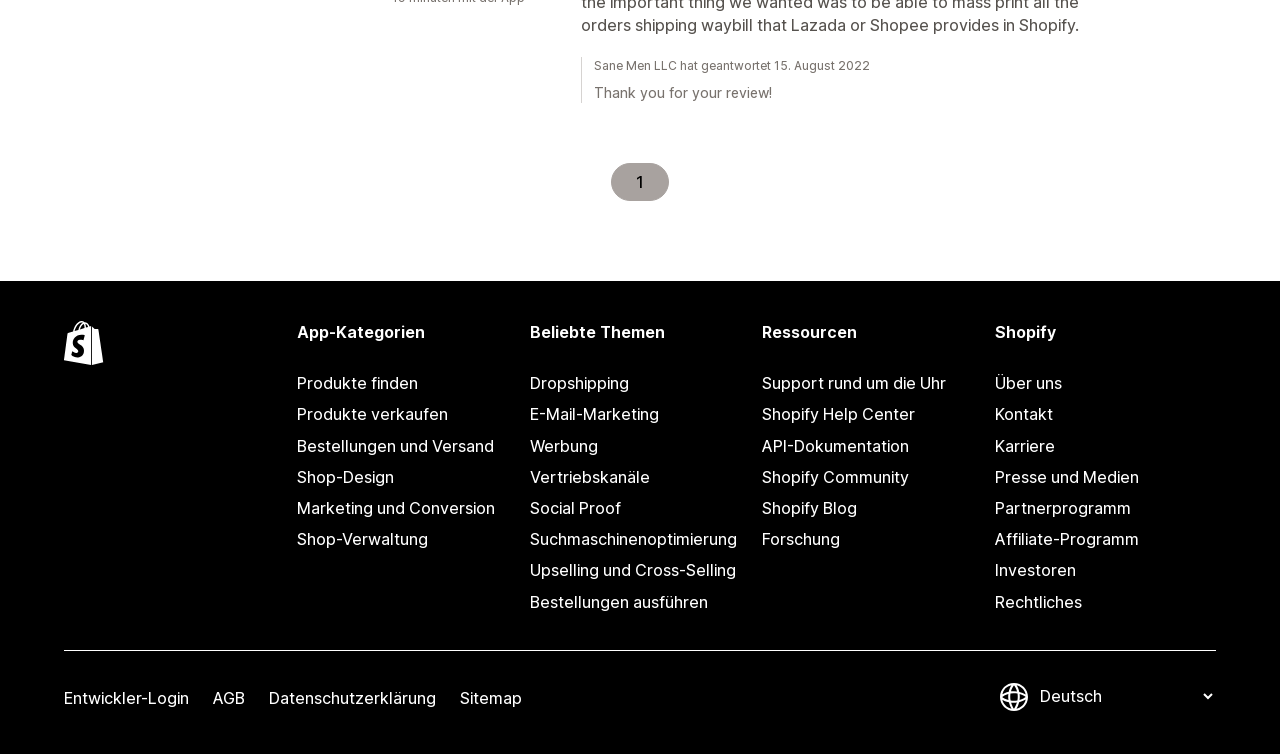Find the bounding box of the UI element described as follows: "Shopify Community".

[0.596, 0.612, 0.768, 0.654]